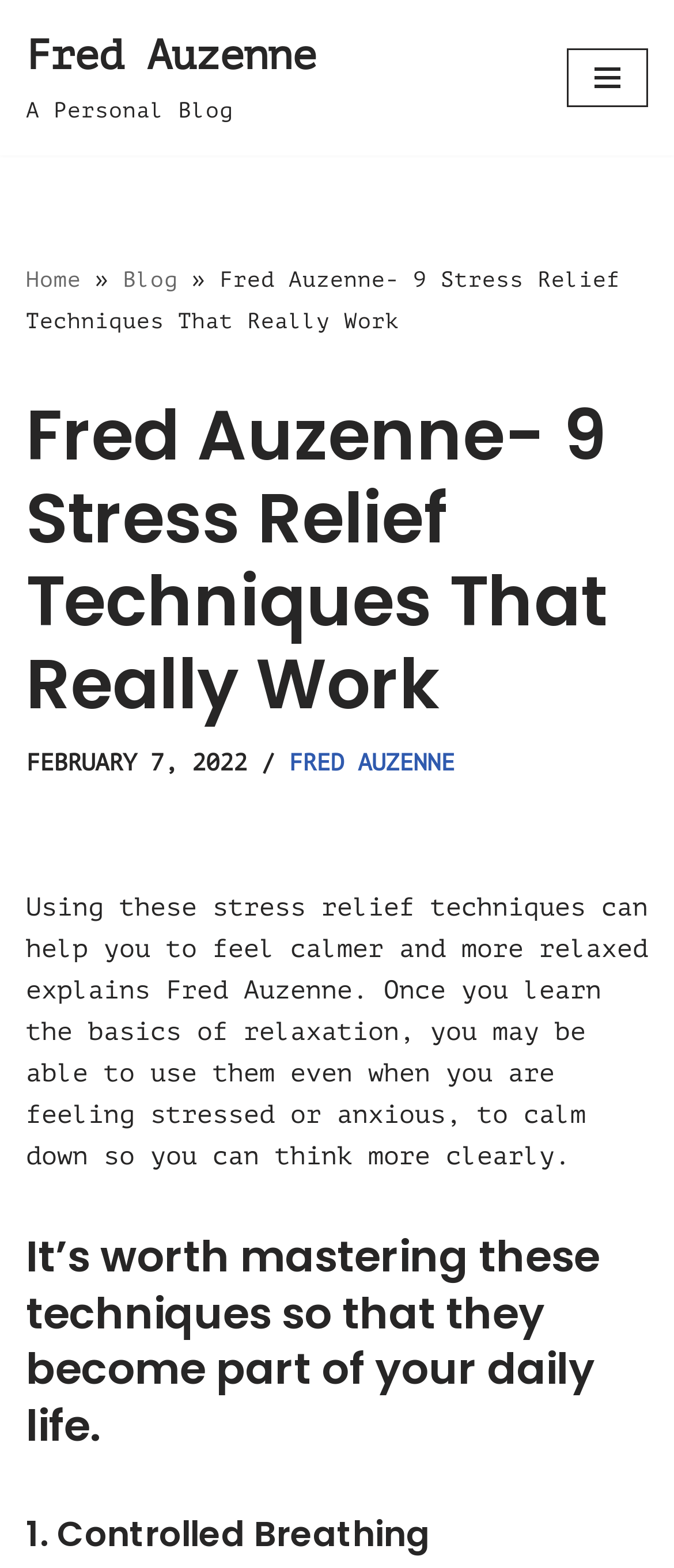Please use the details from the image to answer the following question comprehensively:
How many stress relief techniques are discussed?

The title of the article 'Fred Auzenne- 9 Stress Relief Techniques That Really Work' suggests that there are 9 stress relief techniques discussed in the article.